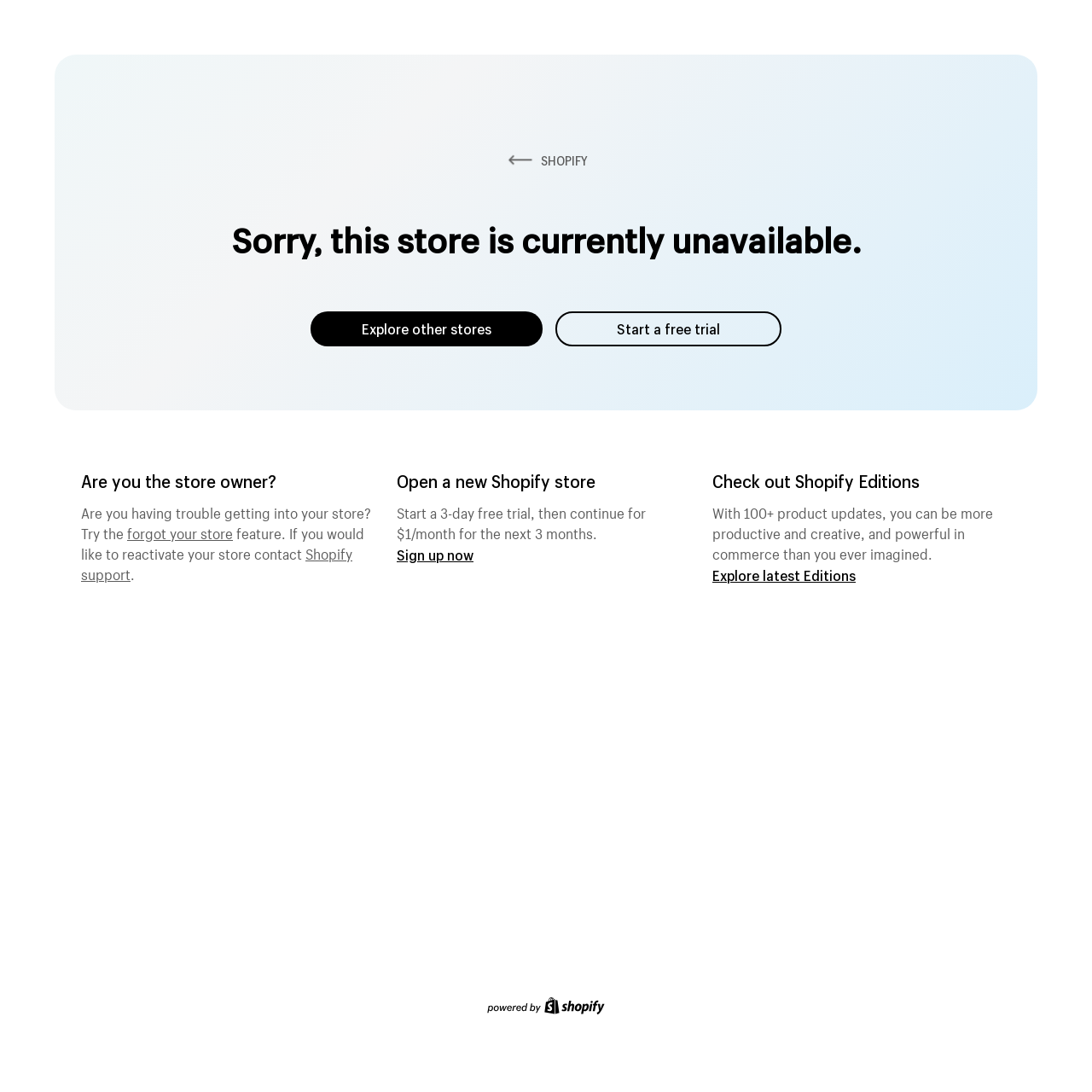How can I start using Shopify?
Answer the question in a detailed and comprehensive manner.

I found the call-to-action by looking at the link element which says 'Sign up now', suggesting that users can start using Shopify by signing up.